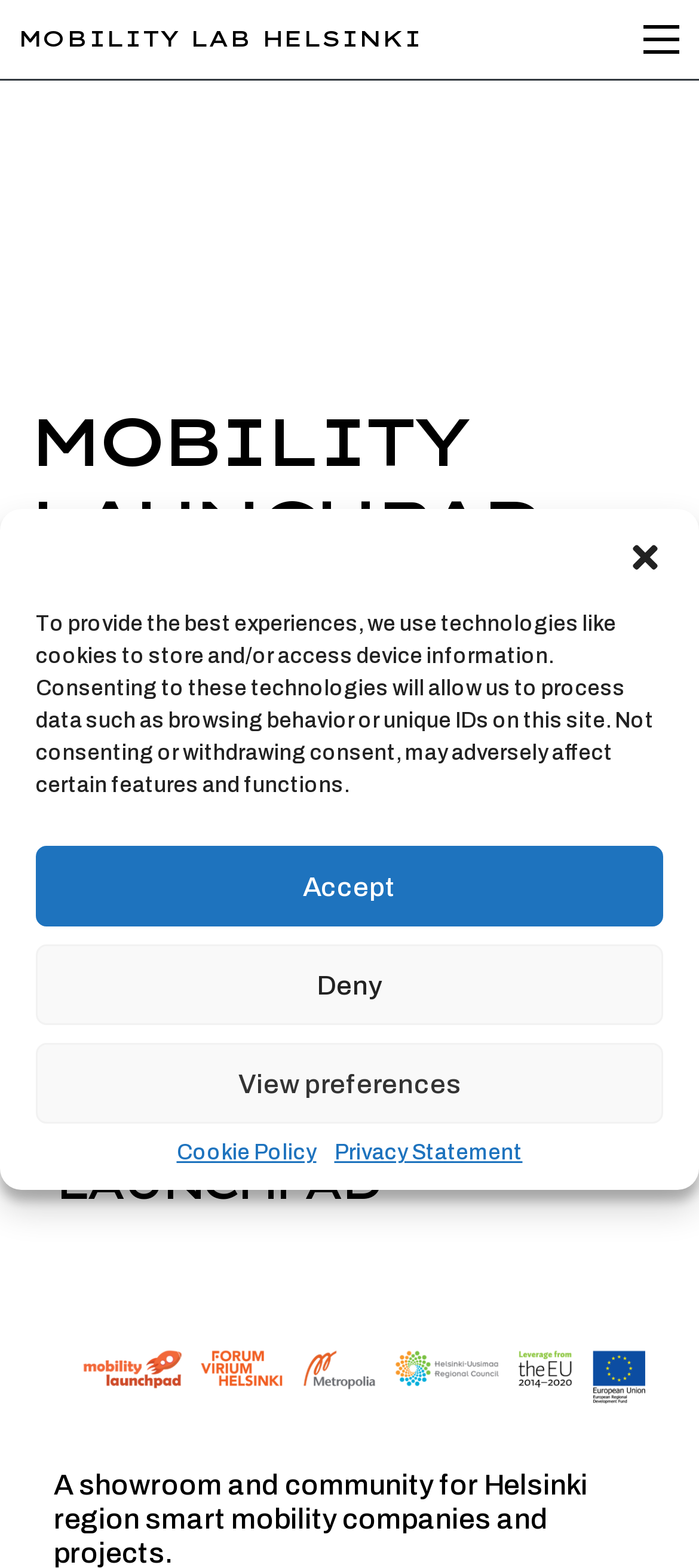What is the name of the lab associated with this launchpad?
Use the image to give a comprehensive and detailed response to the question.

I found the answer by looking at the link element with the text 'MOBILITY LAB HELSINKI' located at the top of the page. This text is likely the name of the lab associated with the launchpad.